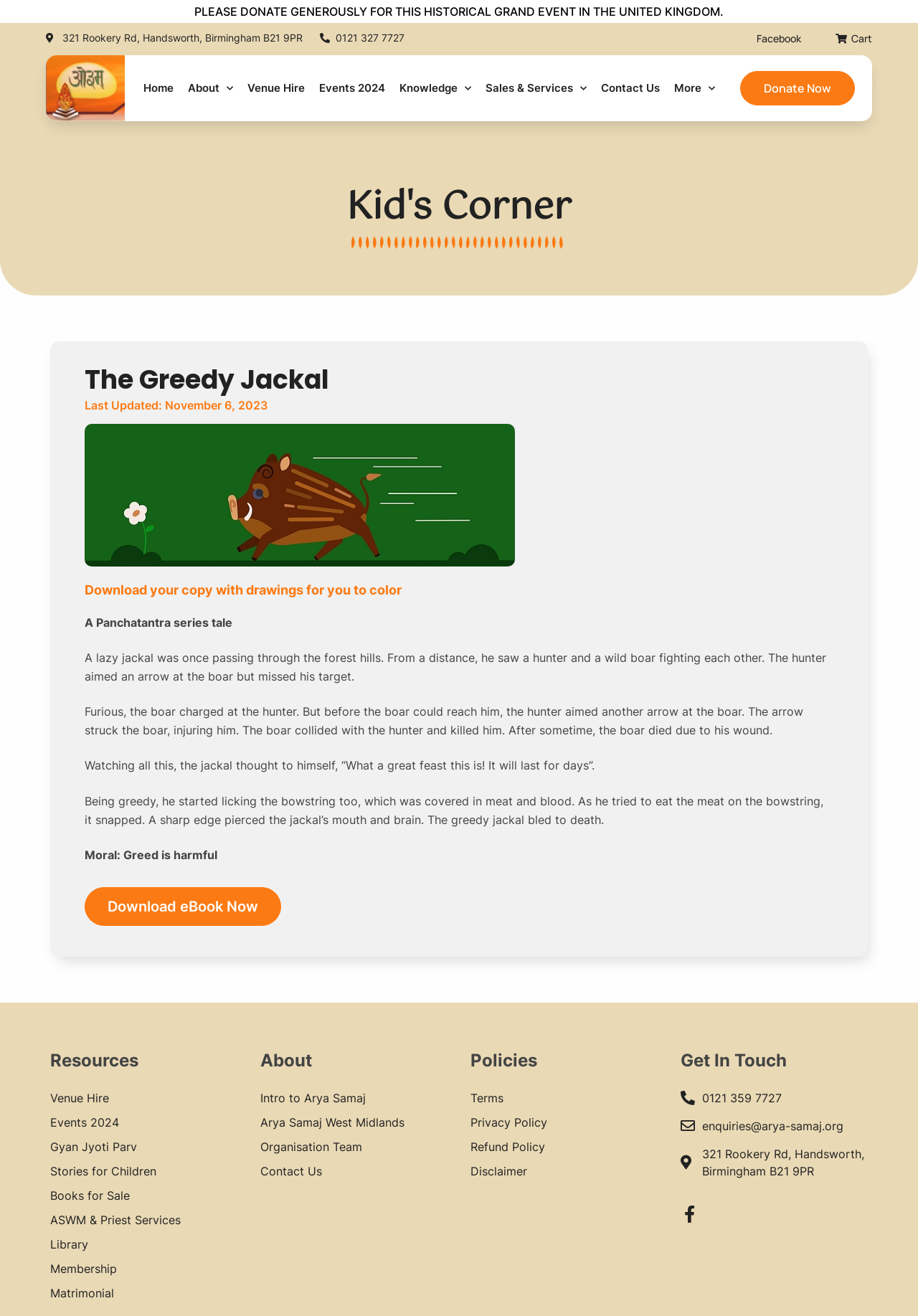Summarize the webpage with intricate details.

The webpage is about "The Greedy Jackal" and Arya Samaj. At the top, there is a link to skip to the content. Below that, there is a prominent call-to-action to donate generously for a historical grand event in the United Kingdom. The page also displays the organization's address and phone number.

On the top-right corner, there are social media links, including Facebook and Cart. Below that, there is a navigation menu with links to Home, About, Venue Hire, Events 2024, Knowledge, Sales & Services, Contact Us, and More.

The main content of the page is divided into sections. The first section is about "Kid's Corner" and features a story about a greedy jackal. The story is told through a series of static text elements, with headings and paragraphs describing the tale. The story is accompanied by a link to download an eBook.

Below the story, there are sections for Resources, About, Policies, and Get In Touch. The Resources section contains links to various resources, including Venue Hire, Events 2024, and Books for Sale. The About section has links to Intro to Arya Samaj, Organisation Team, and Contact Us. The Policies section contains links to Terms, Privacy Policy, Refund Policy, and Disclaimer. The Get In Touch section displays the organization's address, phone number, and email address, as well as a link to Facebook.

Throughout the page, there are various links and buttons, including a prominent "Donate Now" button. The page also has a few headings and static text elements that provide additional information about Arya Samaj and its activities.